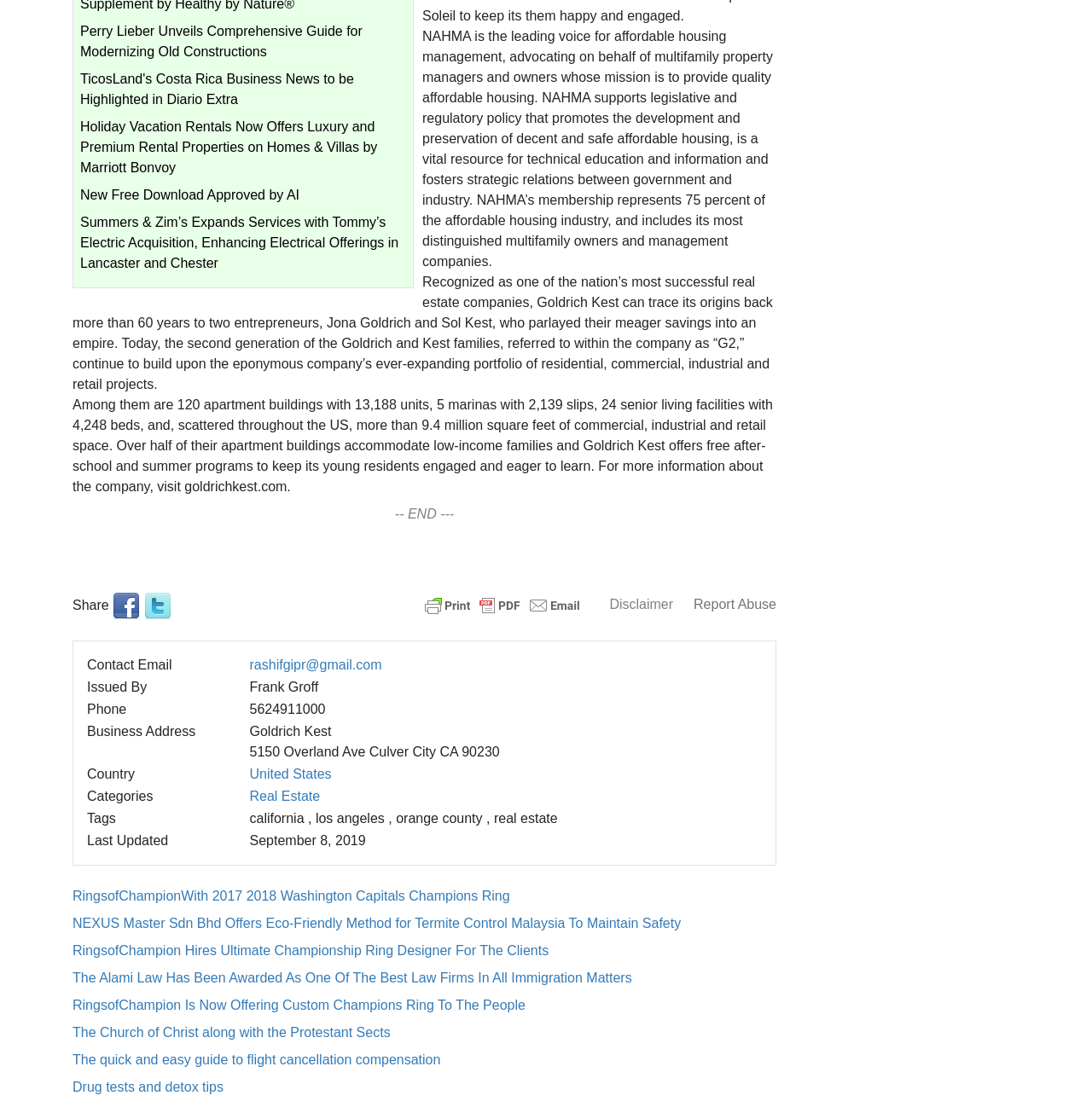What is the country where Goldrich Kest is located?
Could you answer the question in a detailed manner, providing as much information as possible?

The country where Goldrich Kest is located is mentioned in the table at the bottom of the webpage, in the row labeled 'Country'. The country is 'United States'.